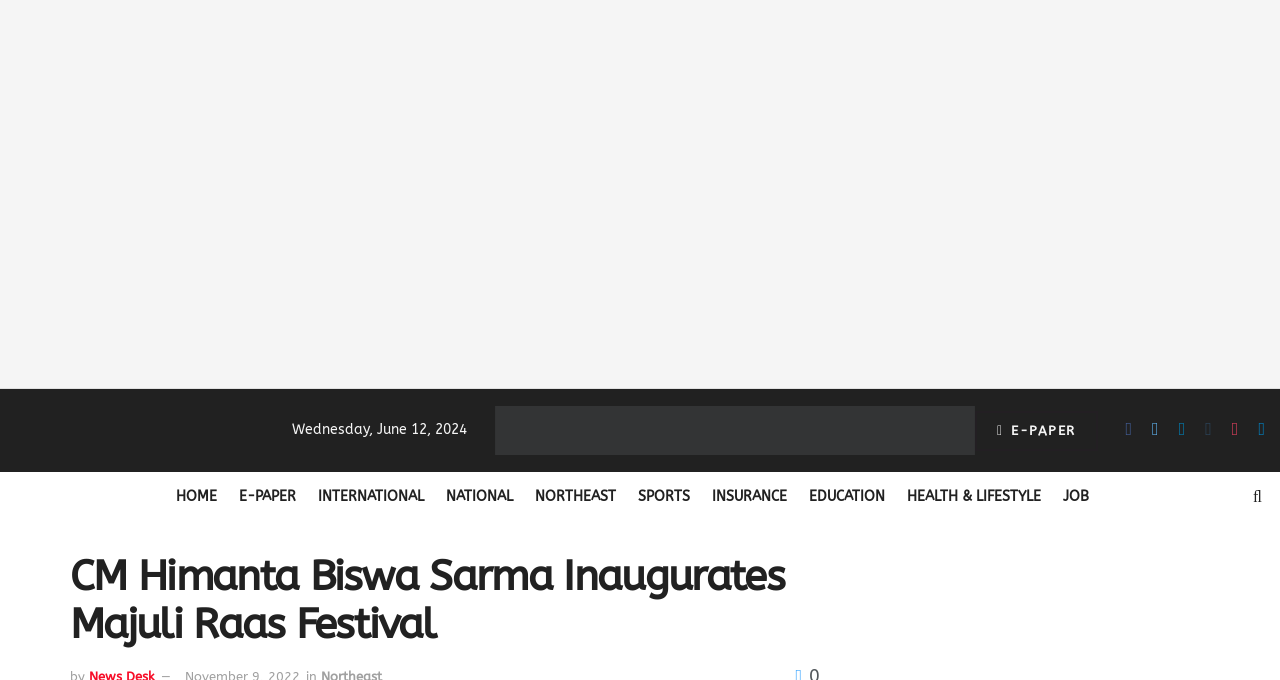Predict the bounding box coordinates of the UI element that matches this description: "Northeast". The coordinates should be in the format [left, top, right, bottom] with each value between 0 and 1.

[0.418, 0.709, 0.481, 0.751]